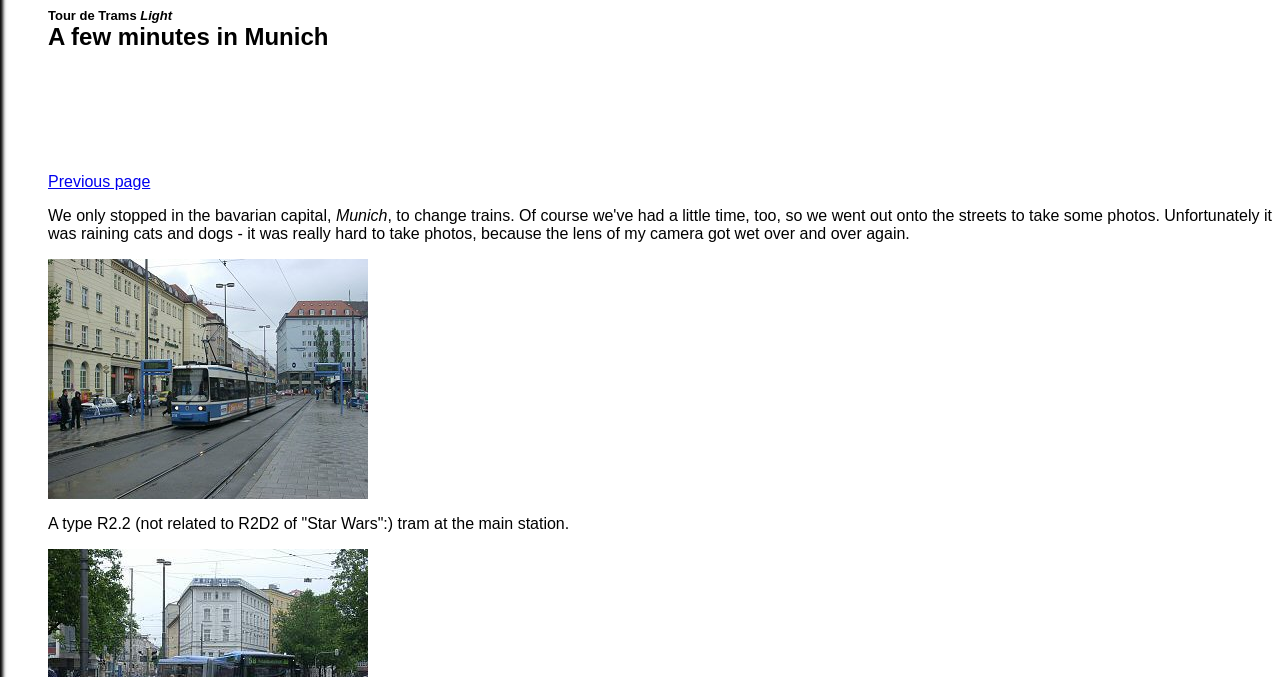What is the purpose of the link 'Previous page'?
Refer to the image and give a detailed response to the question.

The link 'Previous page' is likely used to navigate to the previous page of the content, allowing the user to go back to the previous section or article.